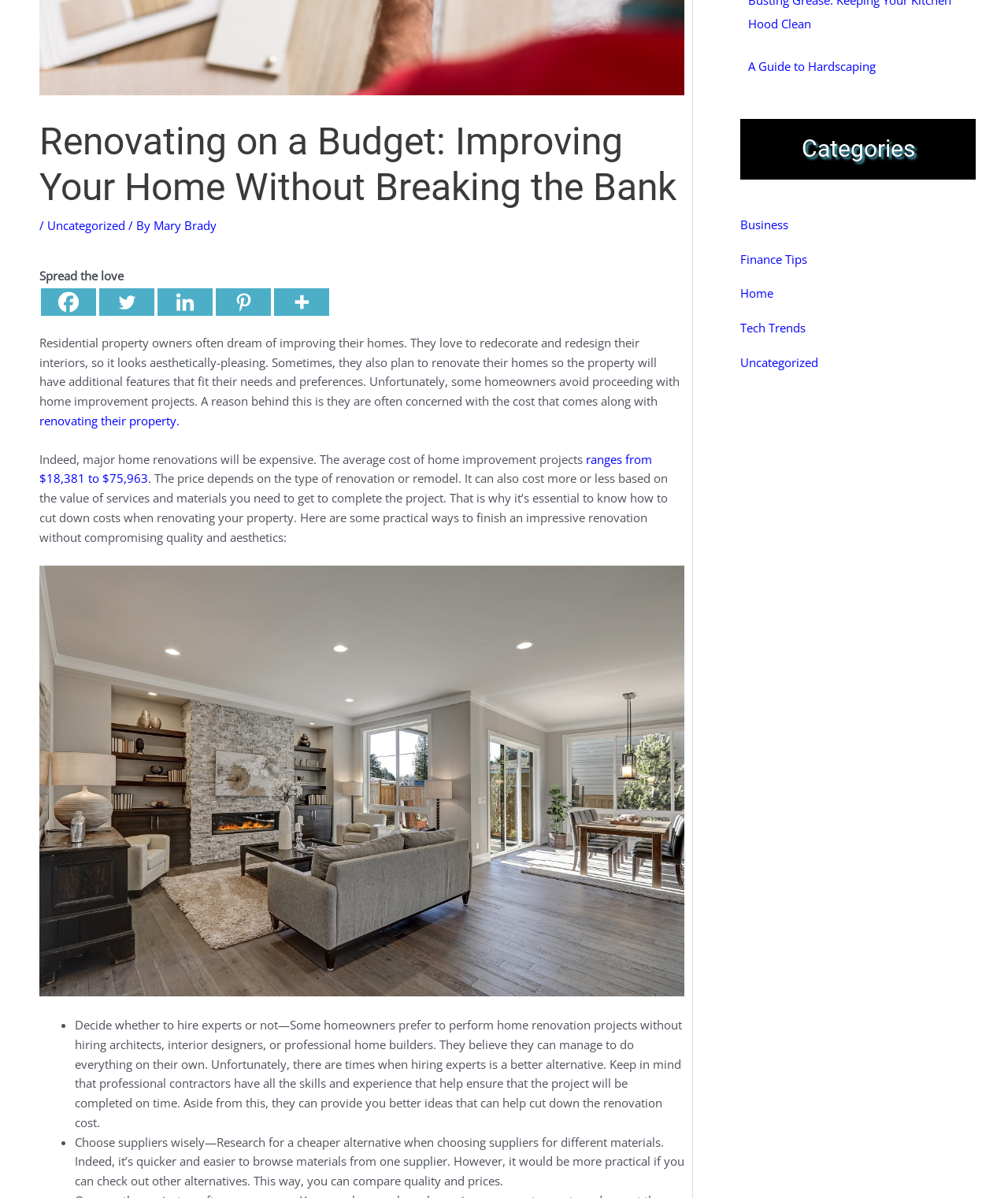Predict the bounding box of the UI element that fits this description: "aria-label="Linkedin" title="Linkedin"".

[0.156, 0.241, 0.211, 0.264]